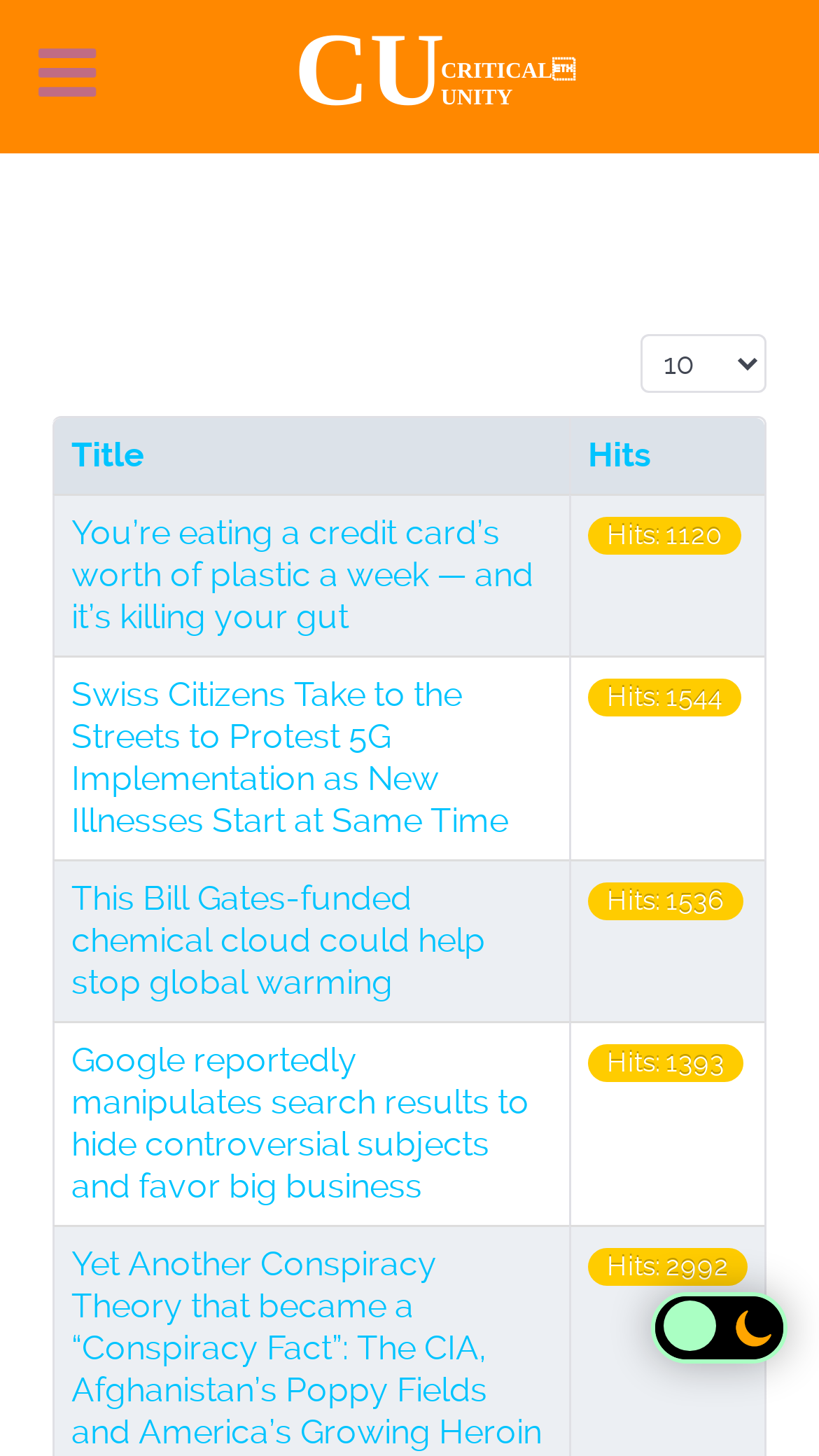Kindly determine the bounding box coordinates of the area that needs to be clicked to fulfill this instruction: "Read the article about eating plastic".

[0.087, 0.352, 0.651, 0.437]